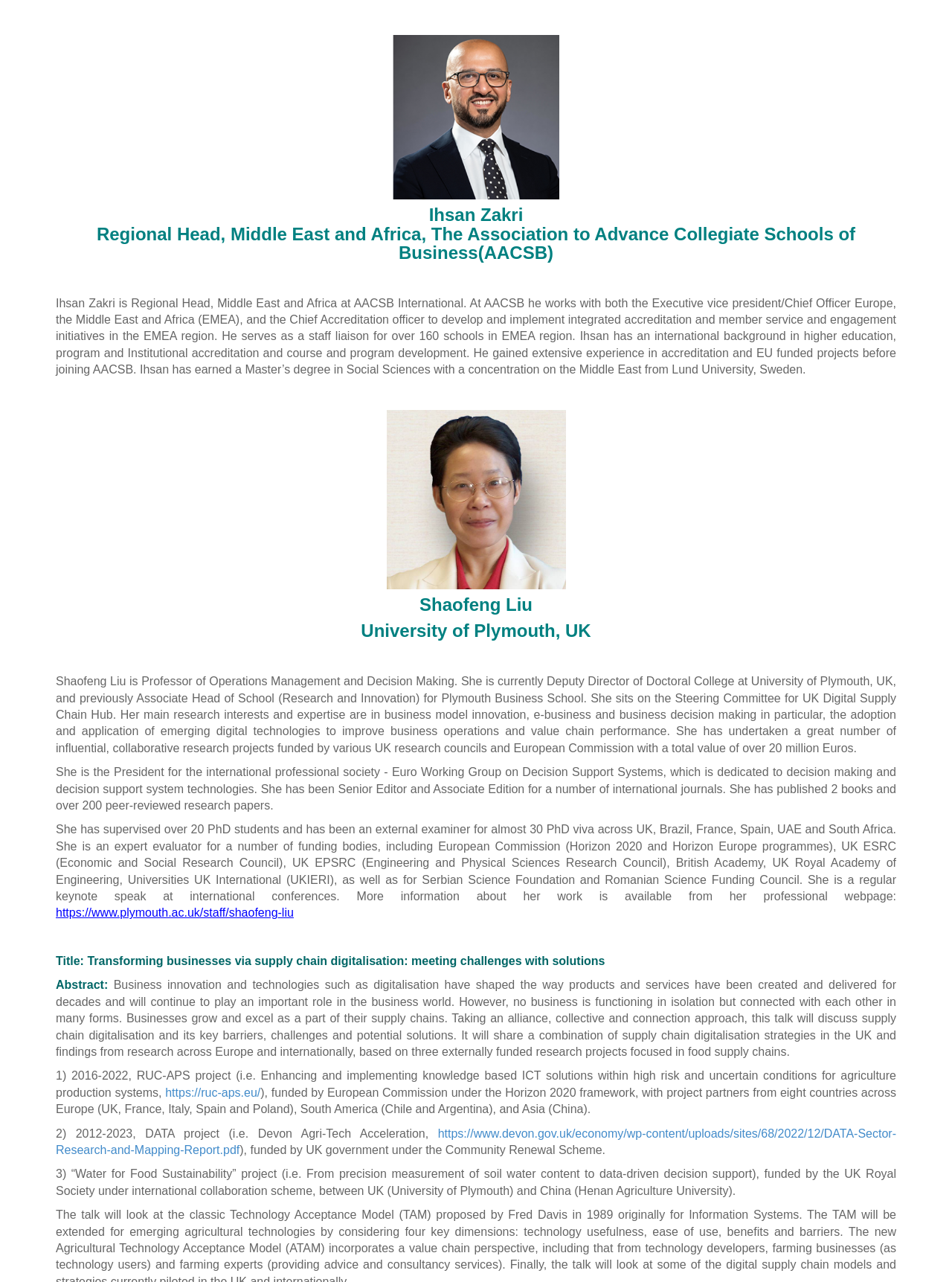What is Shaofeng Liu's profession?
Using the image, provide a concise answer in one word or a short phrase.

Professor